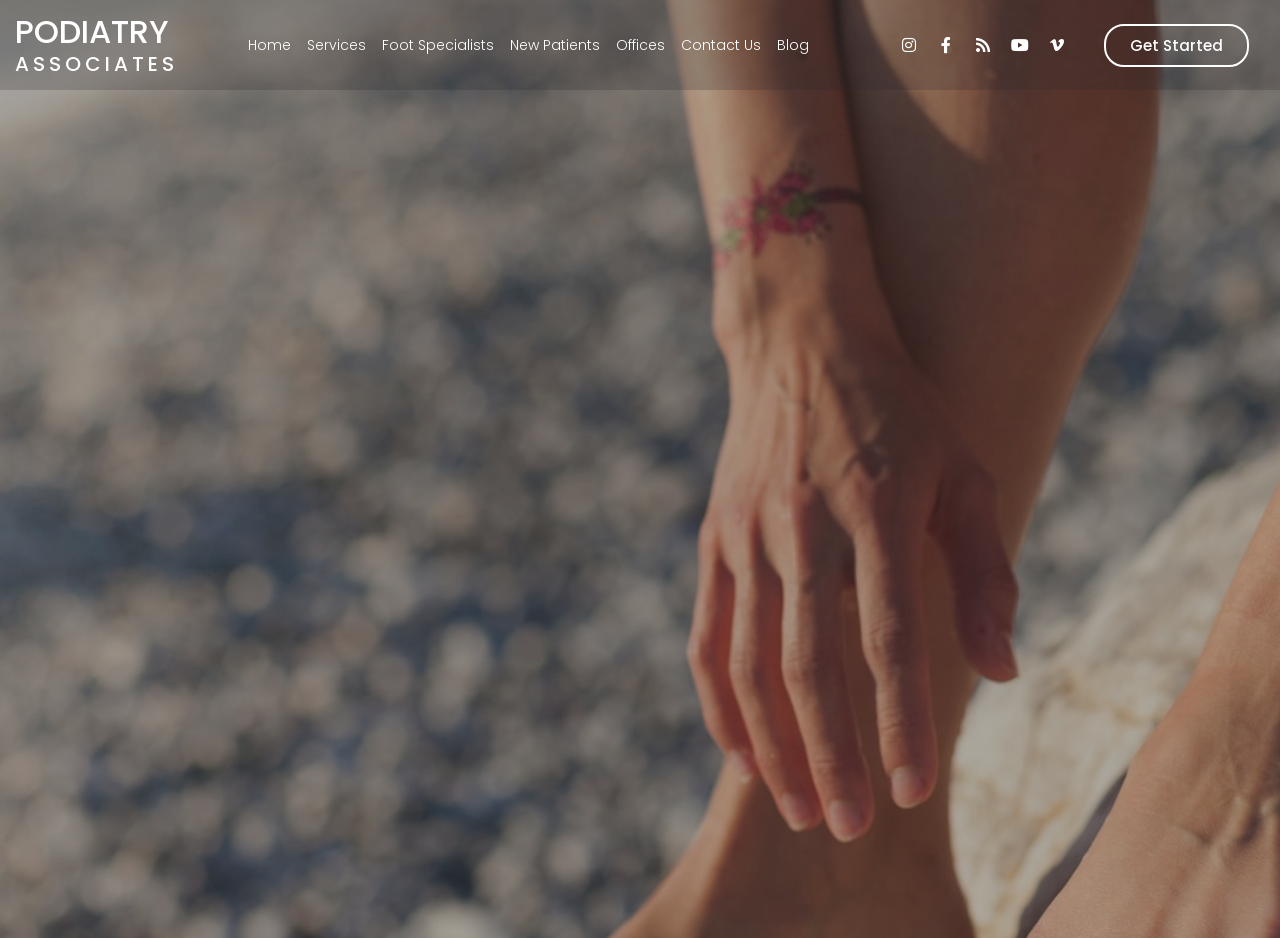What is the last link in the navigation menu?
Offer a detailed and full explanation in response to the question.

The navigation menu is located at the top of the webpage, and it contains several links. The last link in the menu is 'Blog', which is located at the end of the menu.